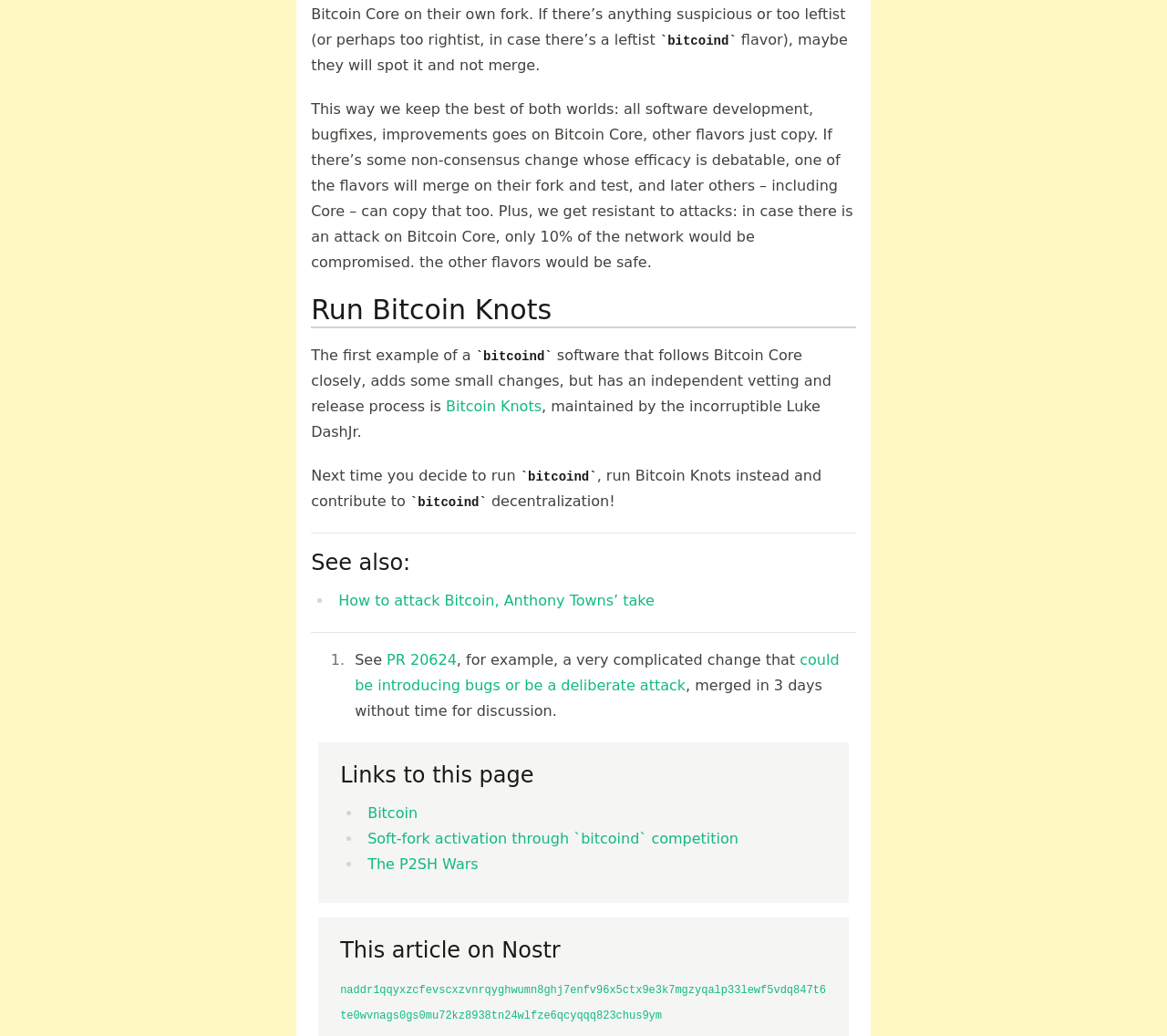Identify the bounding box coordinates of the clickable region required to complete the instruction: "Read the article on Nostr". The coordinates should be given as four float numbers within the range of 0 and 1, i.e., [left, top, right, bottom].

[0.292, 0.95, 0.708, 0.987]